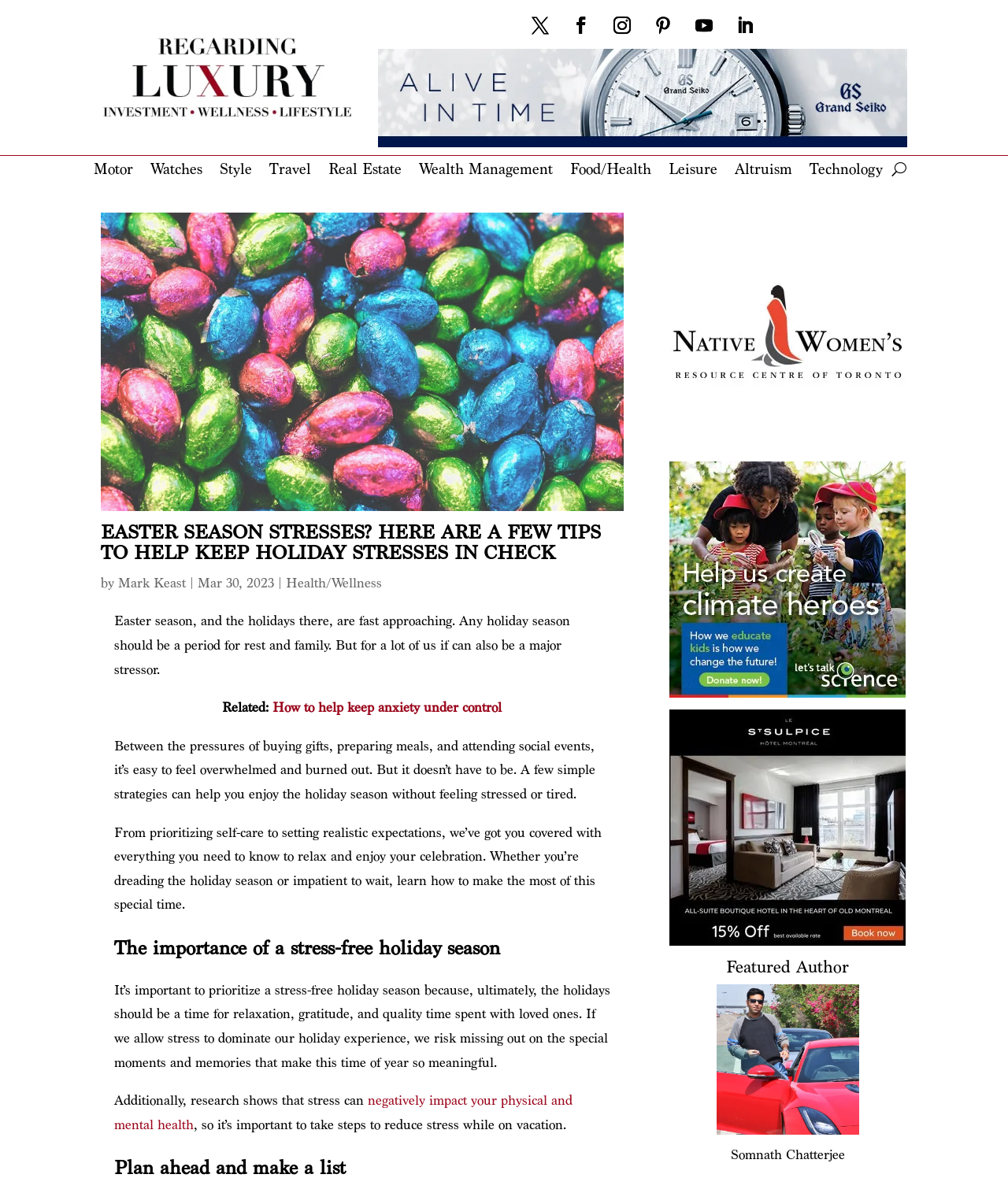What is the category of the related article?
Using the image as a reference, give an elaborate response to the question.

The related article is linked to the text 'How to help keep anxiety under control', which is categorized under 'Health/Wellness'.